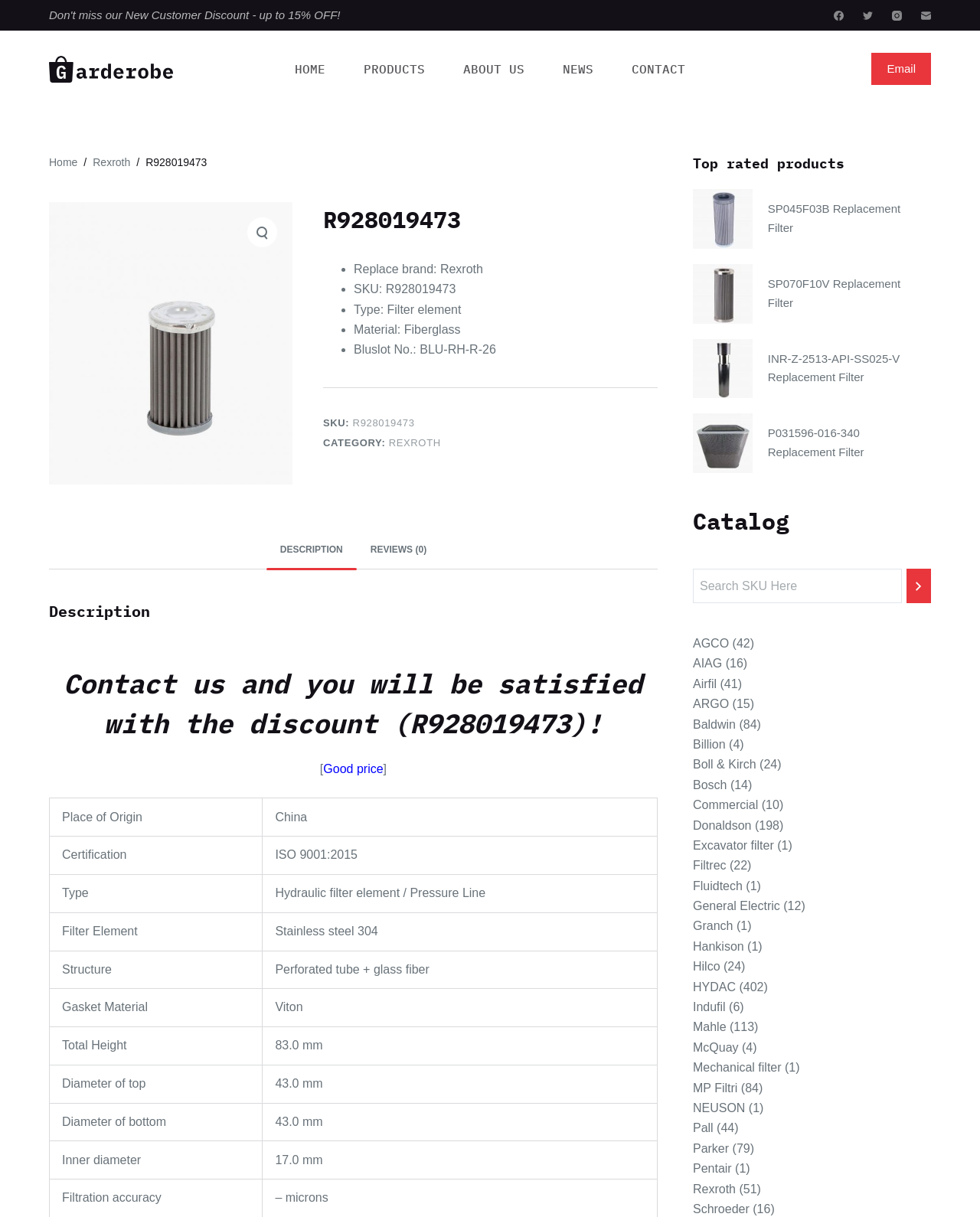Provide a comprehensive description of the webpage.

This webpage is about a product replacement filter element, specifically the R928019473 model from Rexroth. At the top, there is a navigation menu with links to the home page, products, about us, news, and contact. Below the navigation menu, there is a header section with a link to the home page, a search icon, and a link to the product page with the product name and image.

The main content section is divided into two parts. On the left, there is a product information section with a heading, a list of product details, and a table with specifications. The product details include the brand, SKU, type, material, and Bluslot number. The specifications table has rows for place of origin, certification, type, filter element, structure, gasket material, total height, diameter of top, diameter of bottom, and inner diameter.

On the right, there is a section with a heading "Top rated products" and a link to a related product, Replacement SP045F03B, with an image.

At the bottom of the page, there are social media links to Facebook, Twitter, Instagram, and Email, as well as a link to skip to the content.